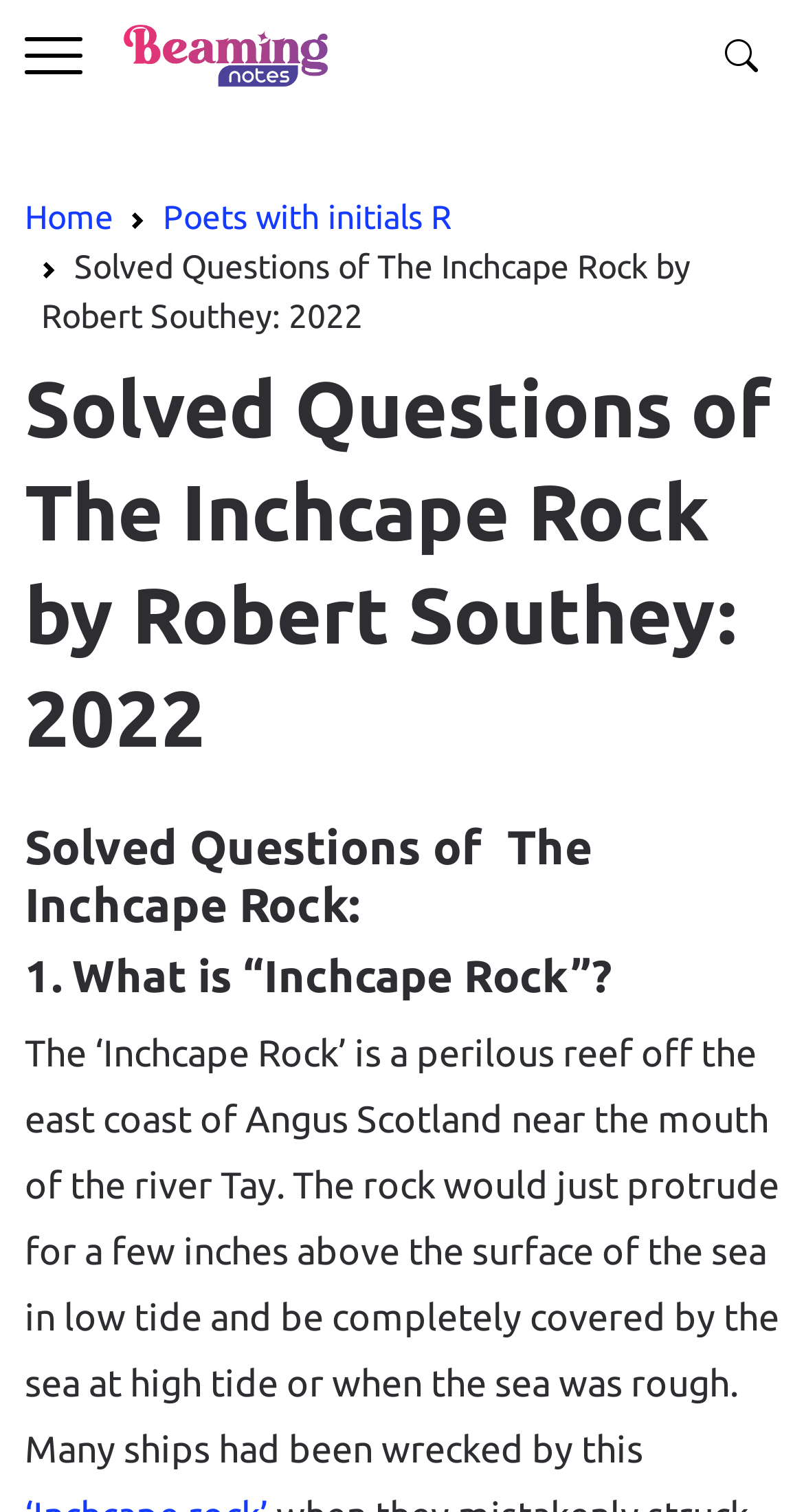Who wrote The Inchcape Rock?
Analyze the image and deliver a detailed answer to the question.

The webpage title mentions 'Solved Questions of The Inchcape Rock by Robert Southey: 2022', indicating that Robert Southey is the author of The Inchcape Rock.